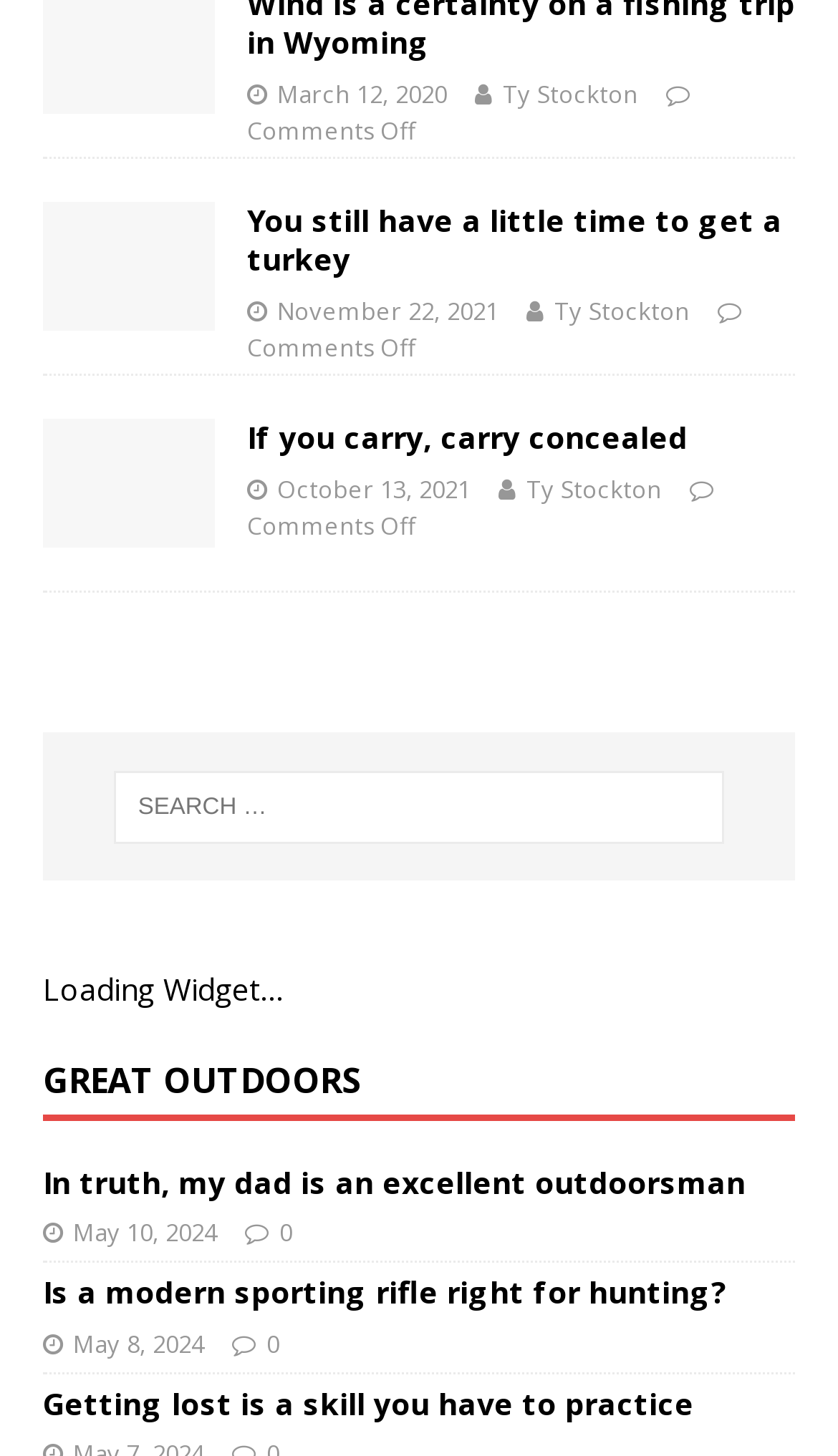Who is the author of the second article?
Please use the image to deliver a detailed and complete answer.

I looked at the second 'article' element [261] and found a 'link' element [558] with the text 'Ty Stockton', which indicates the author of the article.